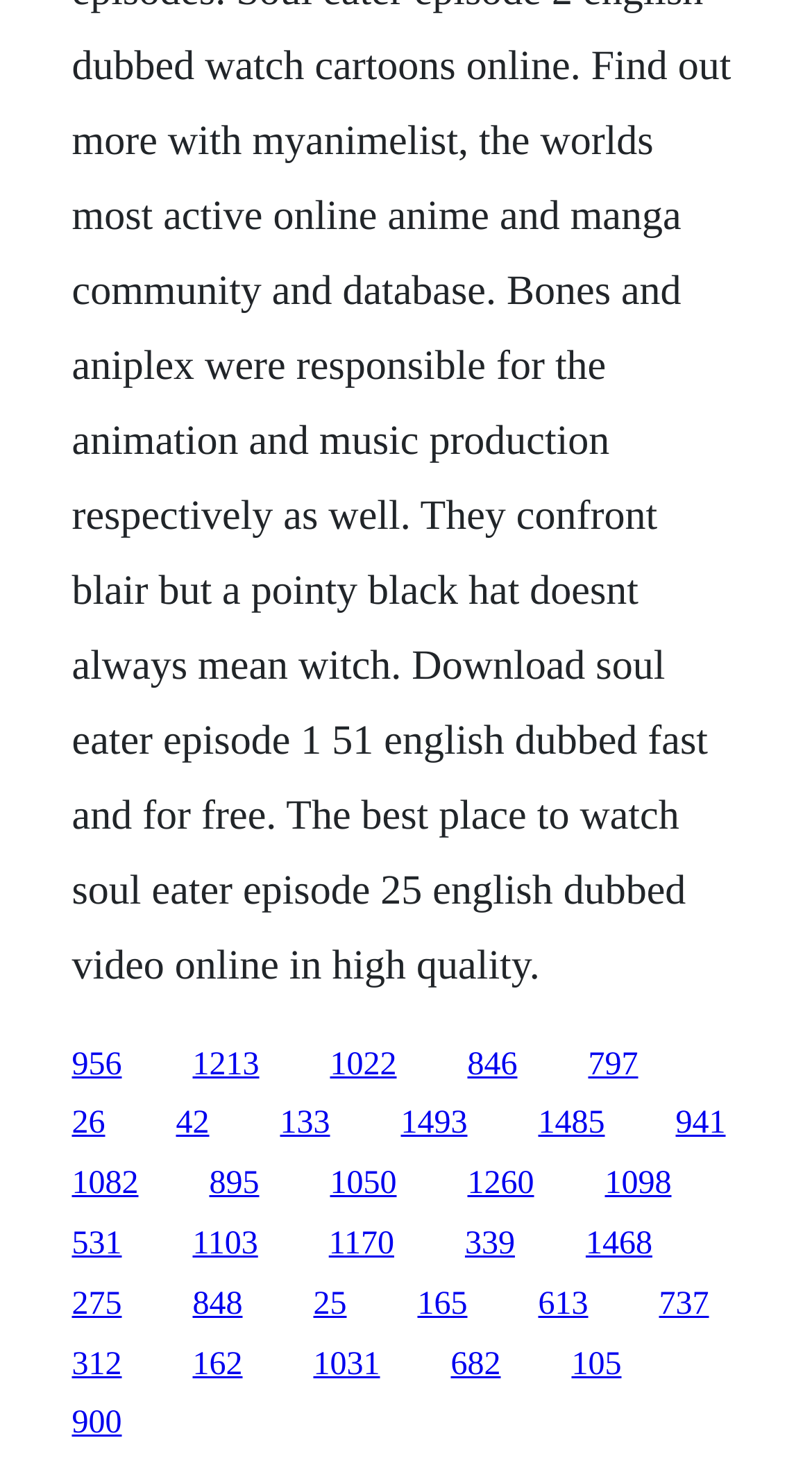What is the horizontal position of the link '941' relative to the link '1050'?
Refer to the screenshot and respond with a concise word or phrase.

Left